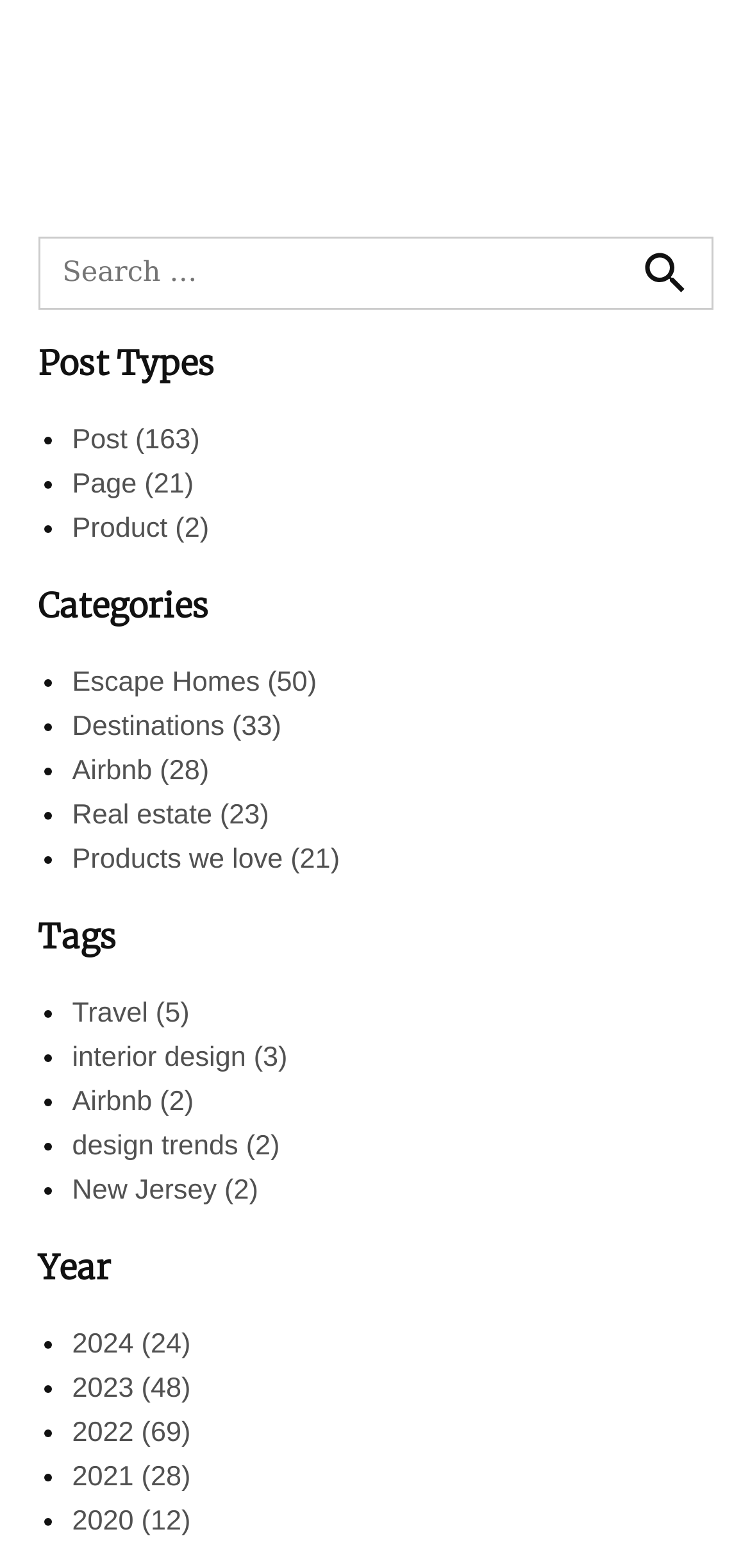How many post types are there?
Please answer the question with a detailed and comprehensive explanation.

I counted the number of links under the 'Post Types' heading, which are 'Post', 'Page', and 'Product', so there are 3 post types.